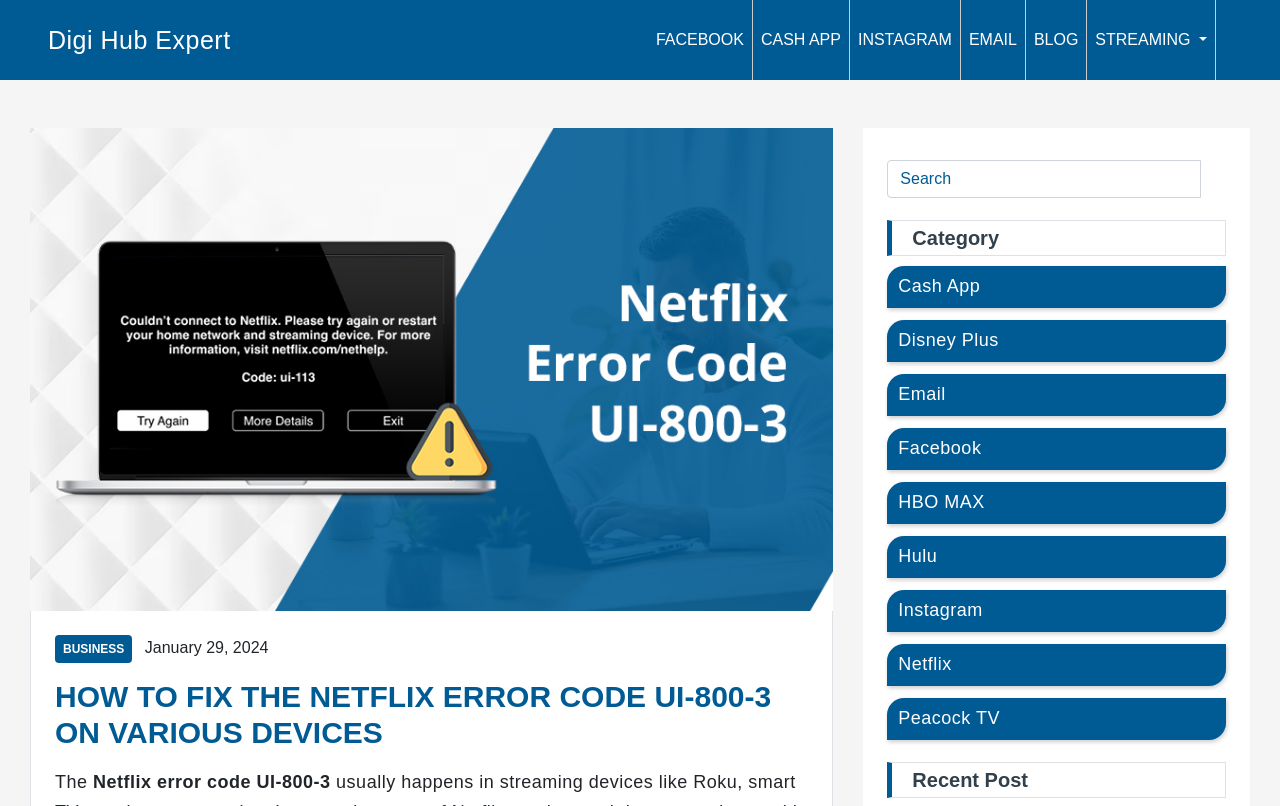Highlight the bounding box coordinates of the element you need to click to perform the following instruction: "go to Digi Hub Expert."

[0.038, 0.031, 0.18, 0.068]